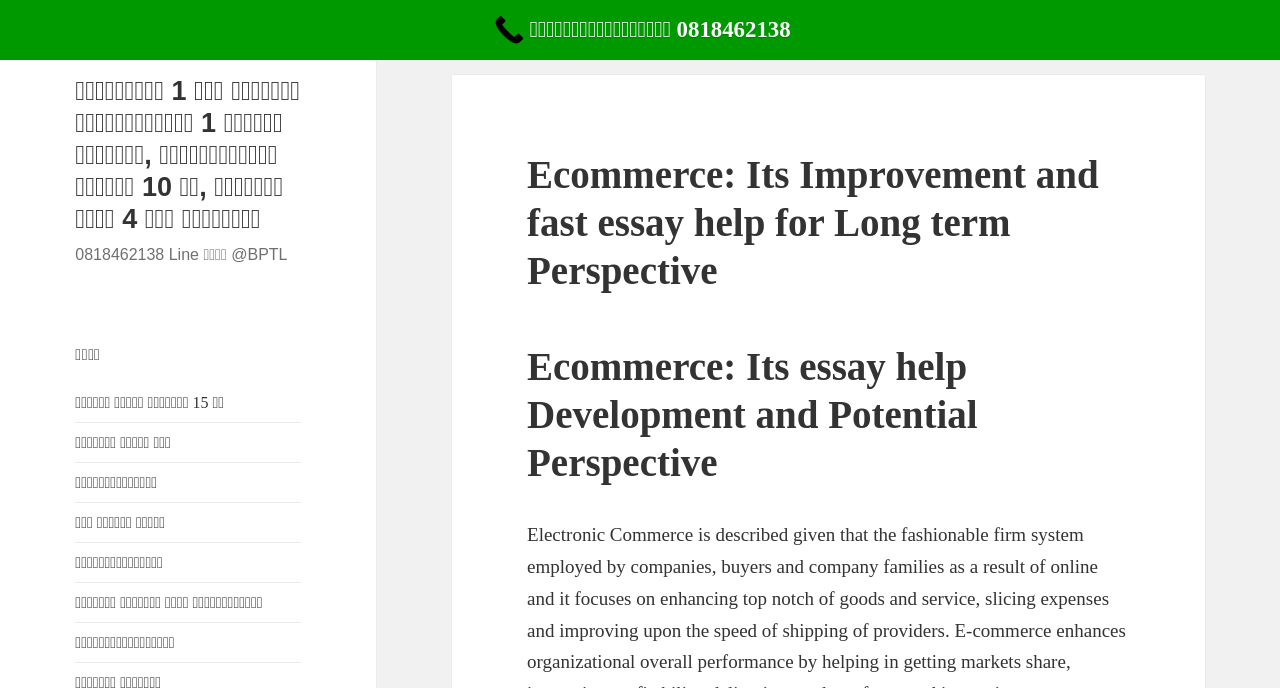Answer the question below with a single word or a brief phrase: 
What is the purpose of the 'โทรถามที่พักพัทยา 0818462138' link?

To contact for inquiries